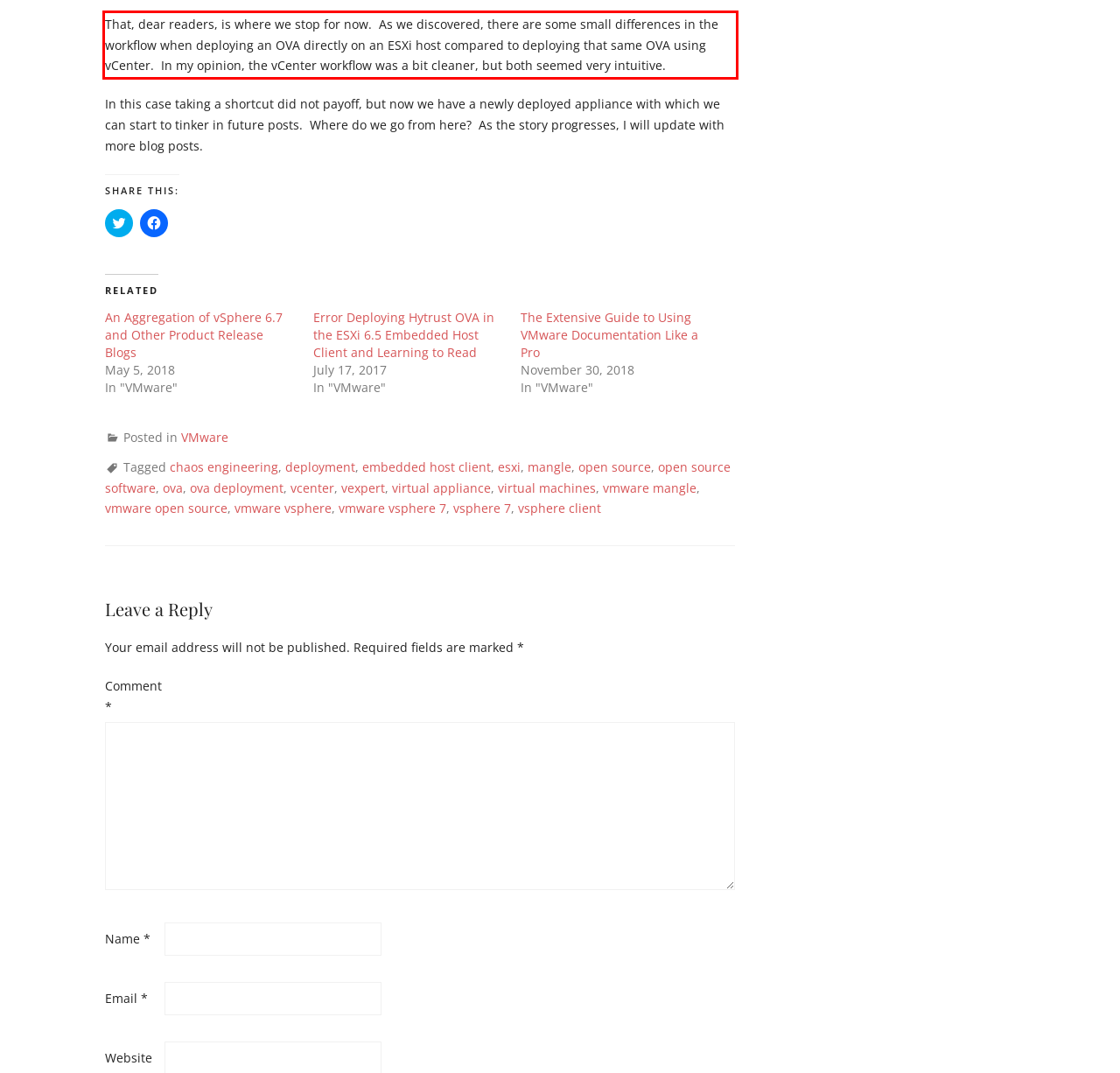Please perform OCR on the text within the red rectangle in the webpage screenshot and return the text content.

That, dear readers, is where we stop for now. As we discovered, there are some small differences in the workflow when deploying an OVA directly on an ESXi host compared to deploying that same OVA using vCenter. In my opinion, the vCenter workflow was a bit cleaner, but both seemed very intuitive.